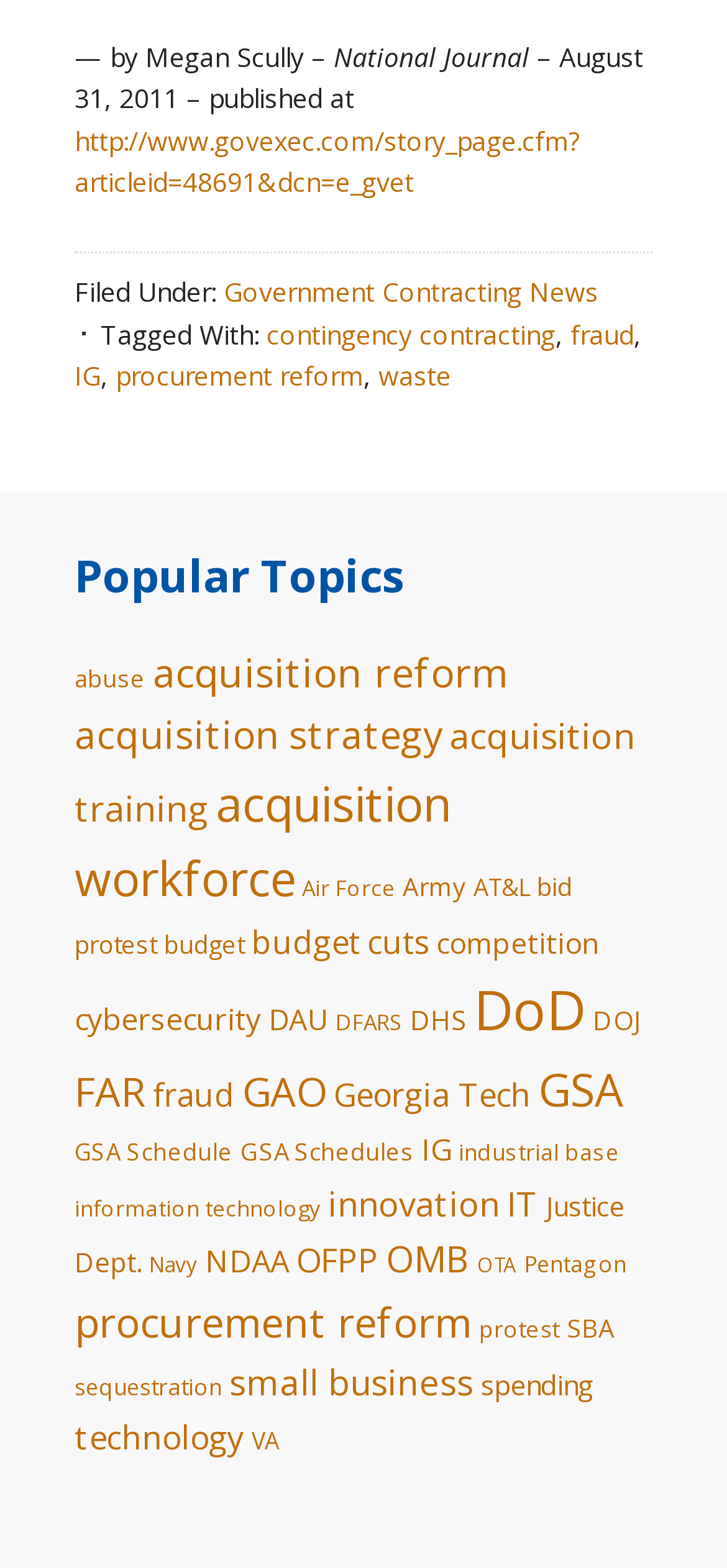Please provide the bounding box coordinates for the element that needs to be clicked to perform the following instruction: "Click on the link 'Government Contracting News'". The coordinates should be given as four float numbers between 0 and 1, i.e., [left, top, right, bottom].

[0.308, 0.175, 0.823, 0.198]